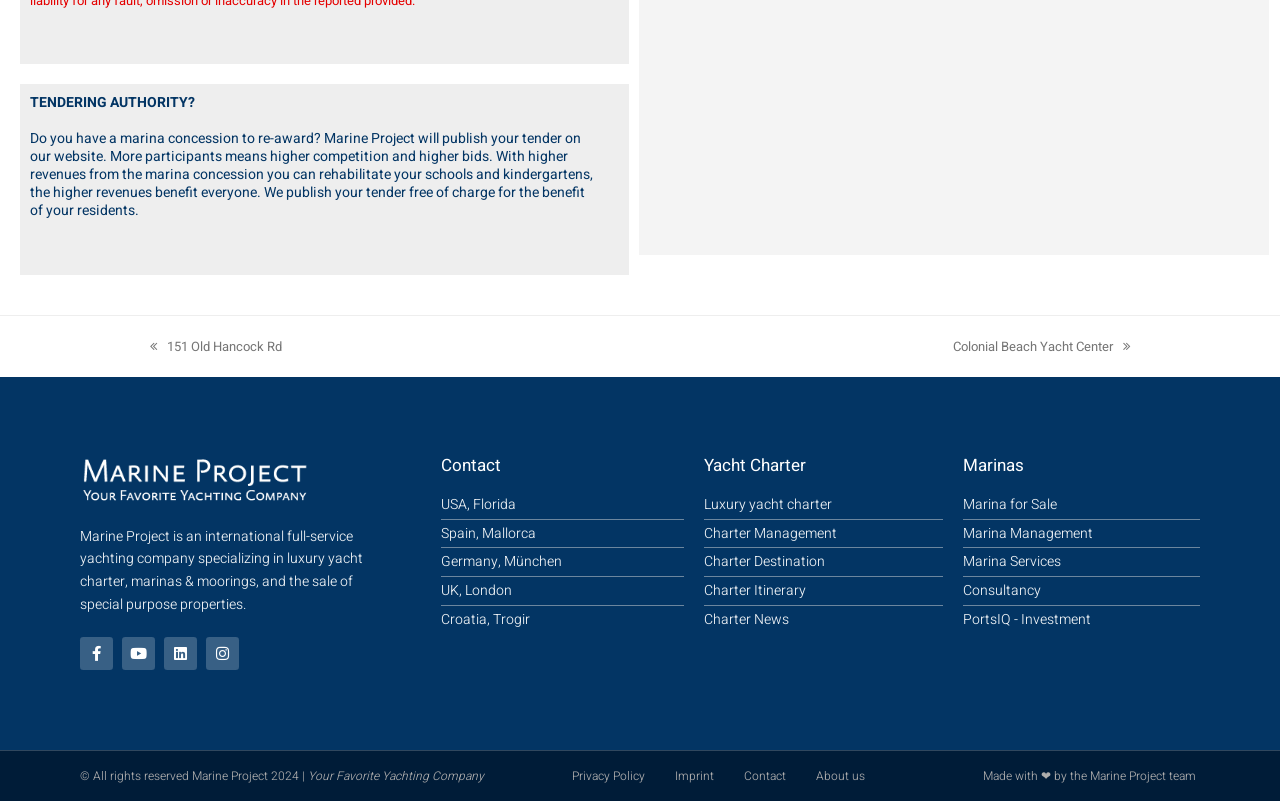Can you determine the bounding box coordinates of the area that needs to be clicked to fulfill the following instruction: "Click on 'USA, Florida'"?

[0.345, 0.617, 0.534, 0.645]